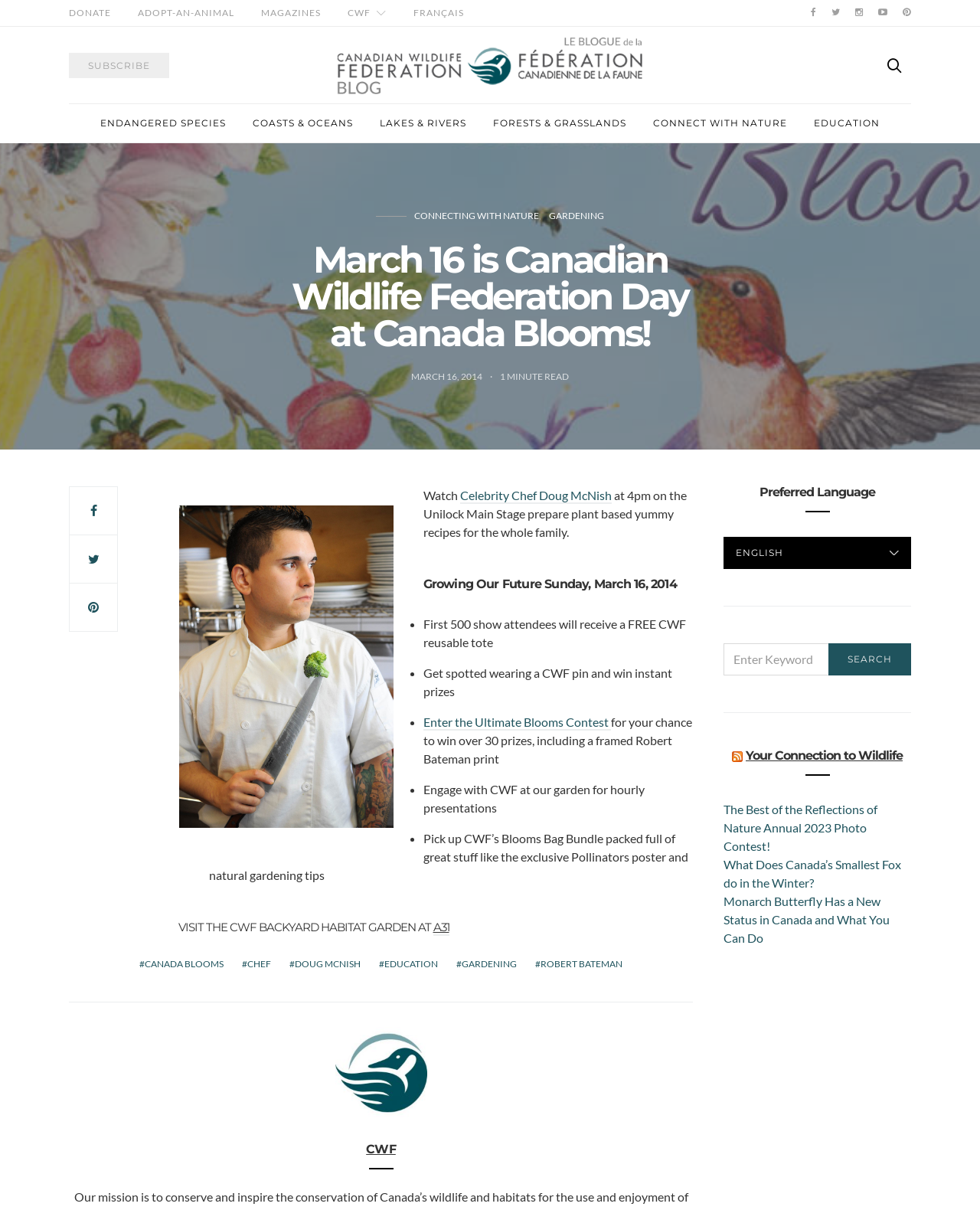Using details from the image, please answer the following question comprehensively:
What is the purpose of the CWF reusable tote?

I found a sentence 'First 500 show attendees will receive a FREE CWF reusable tote' which indicates that the CWF reusable tote is a free gift for the first 500 show attendees.